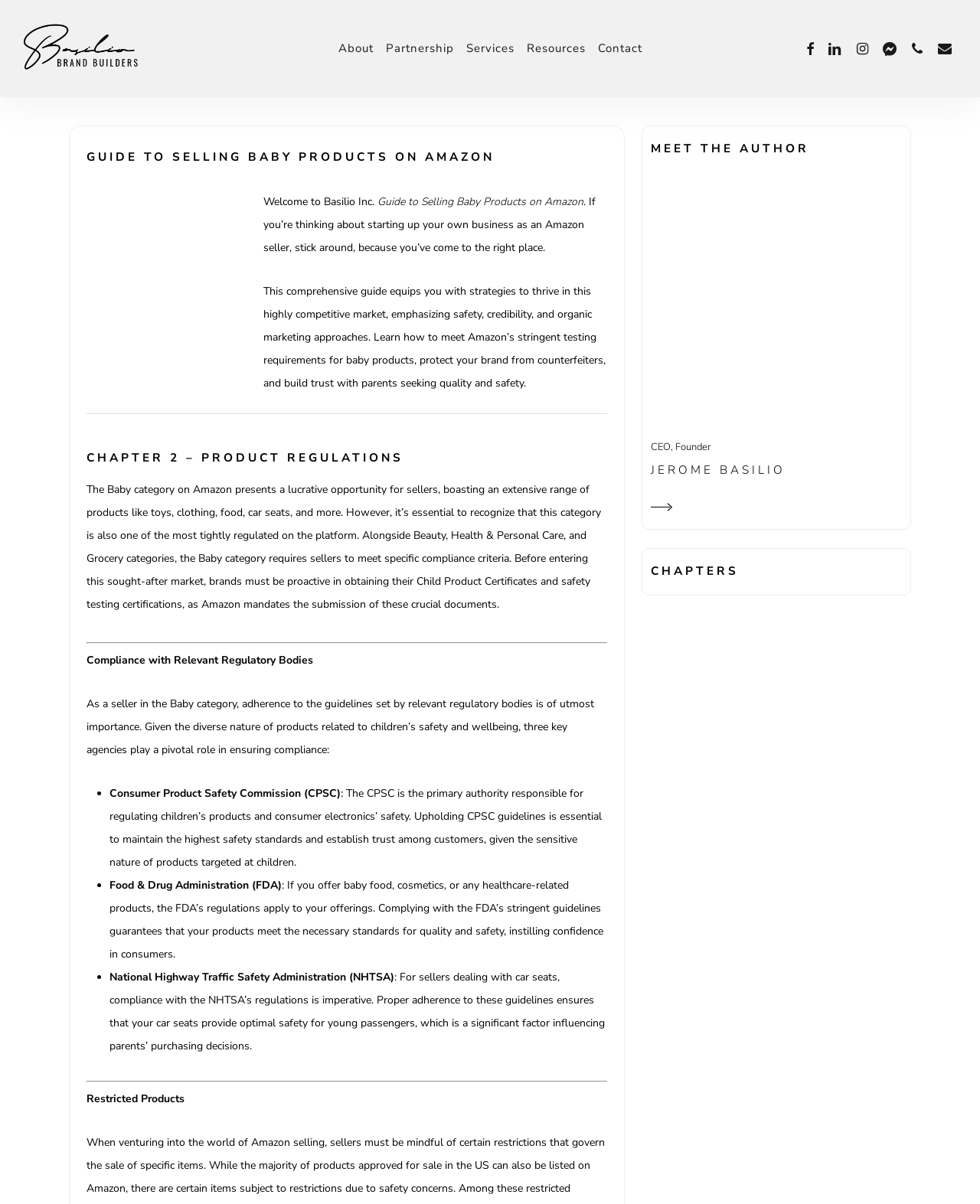What are the three key agencies mentioned for ensuring compliance in the Baby category?
Answer with a single word or phrase, using the screenshot for reference.

CPSC, FDA, NHTSA